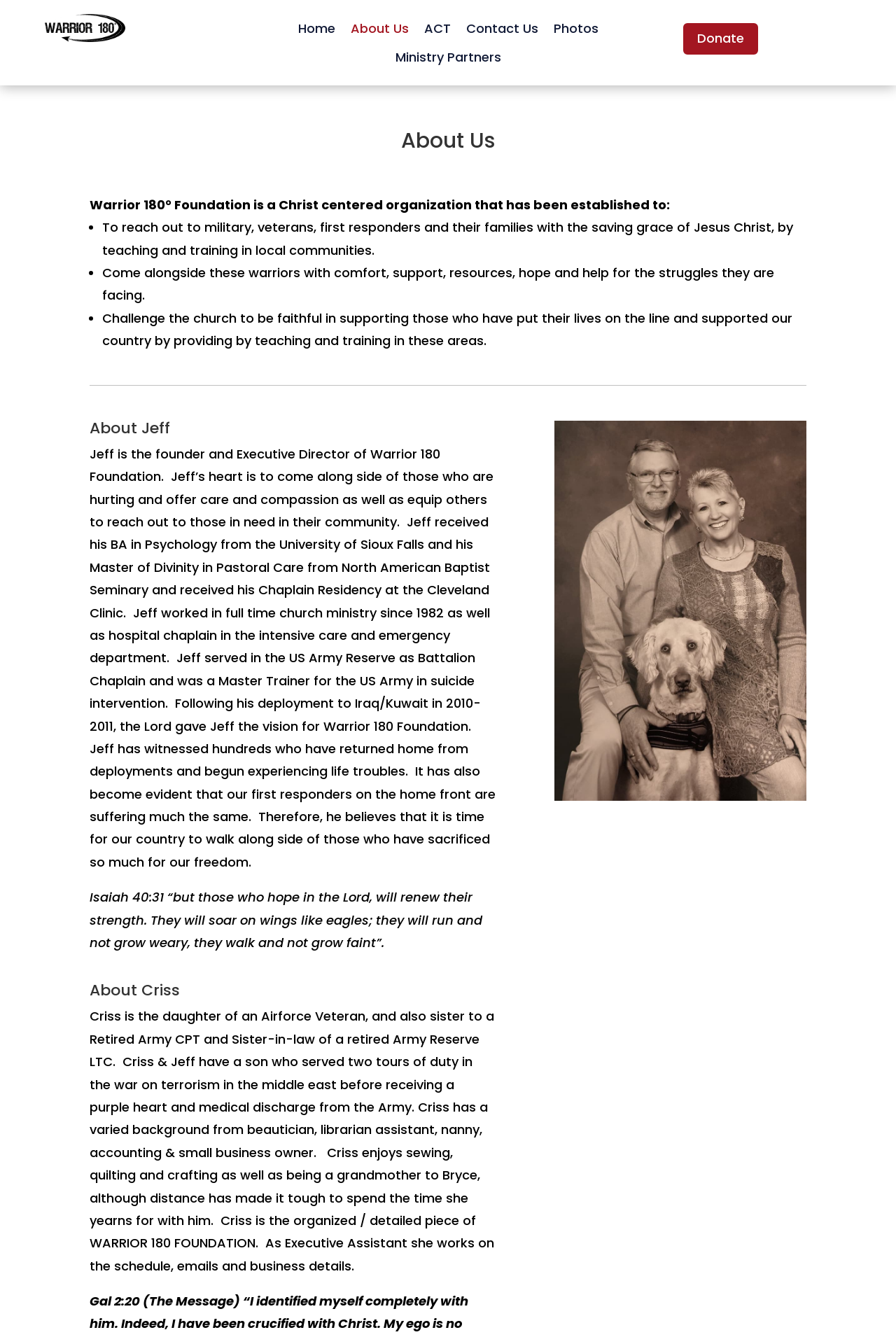Bounding box coordinates must be specified in the format (top-left x, top-left y, bottom-right x, bottom-right y). All values should be floating point numbers between 0 and 1. What are the bounding box coordinates of the UI element described as: Donate

[0.762, 0.017, 0.846, 0.041]